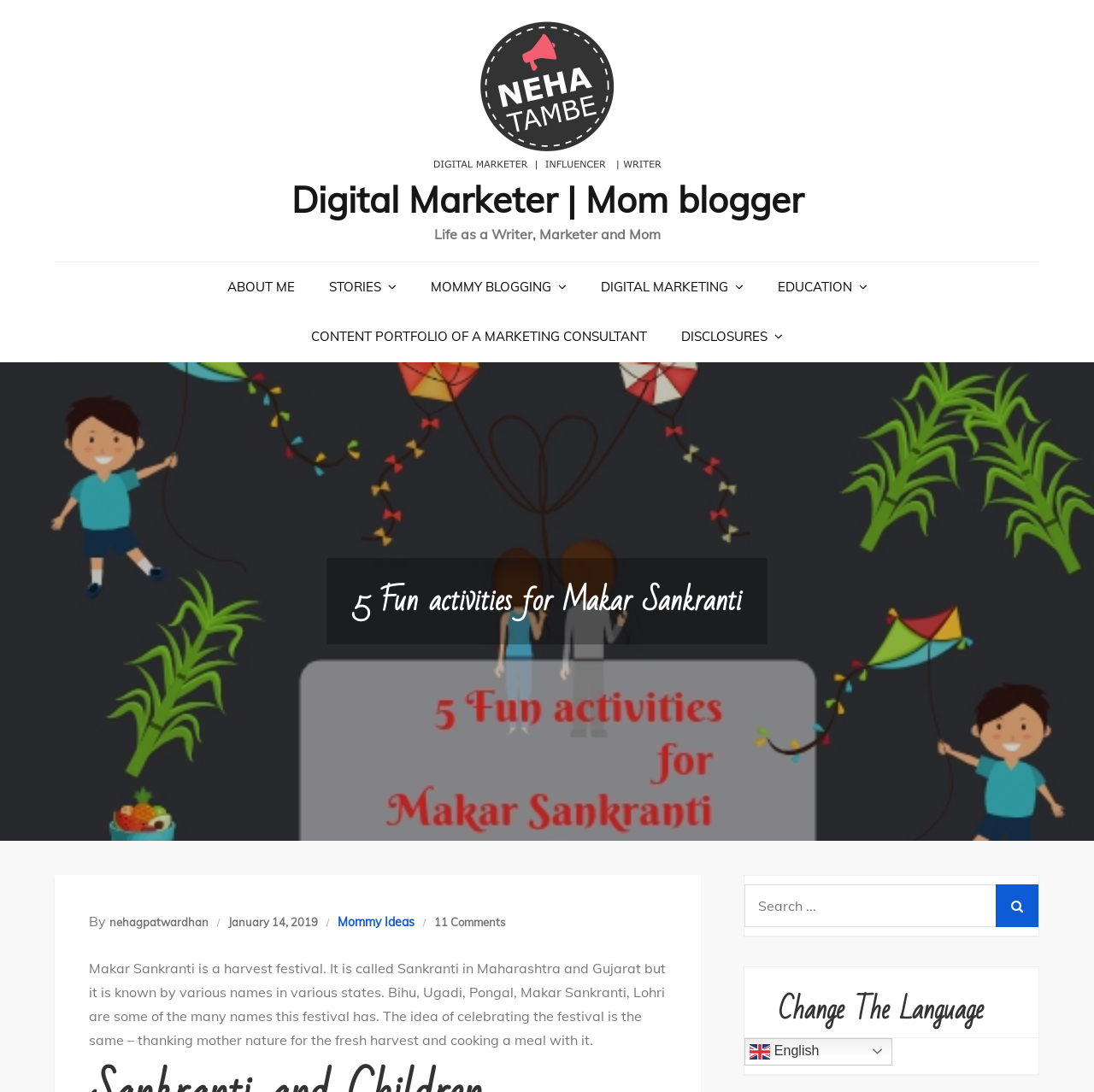What language is the website currently in?
Refer to the screenshot and answer in one word or phrase.

English